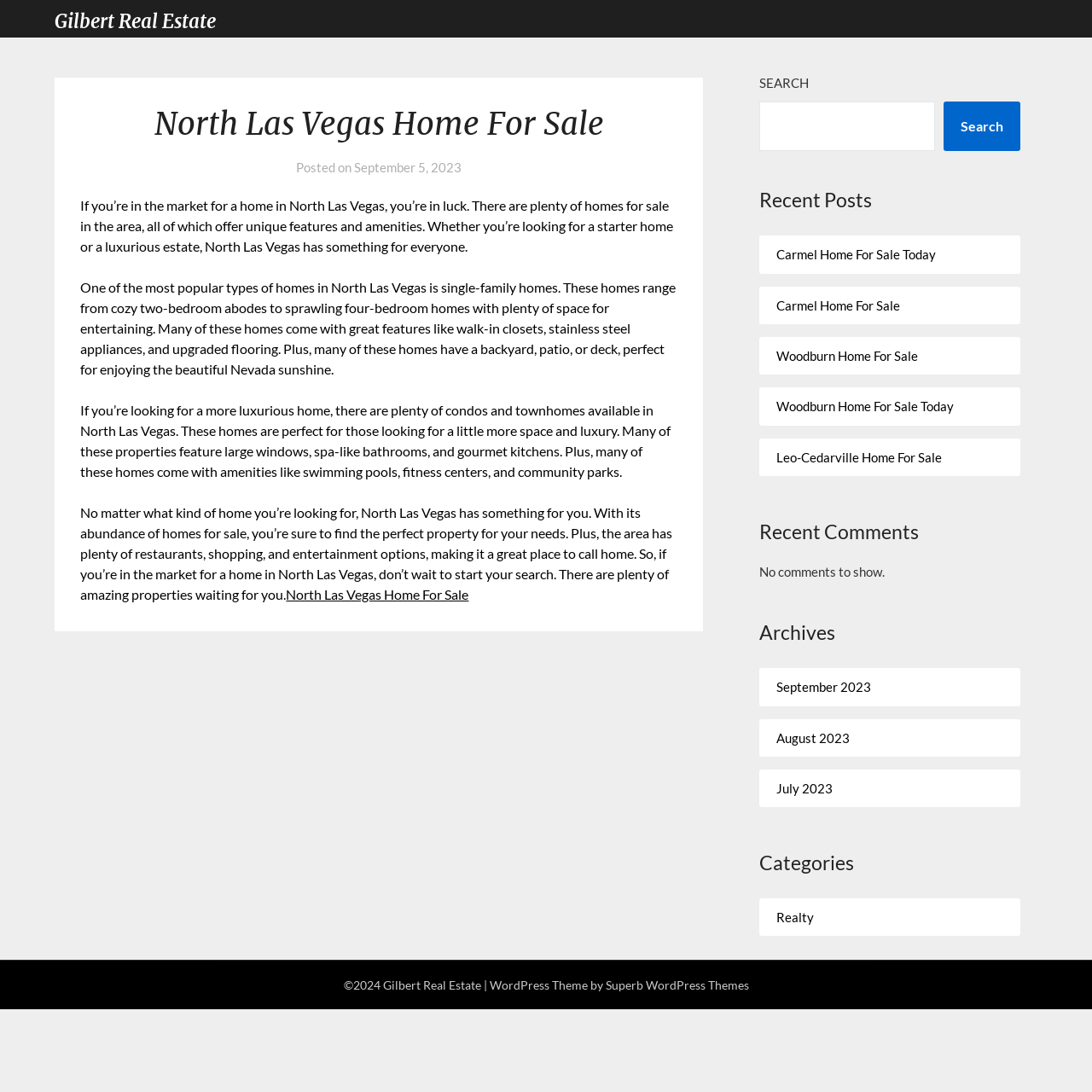Determine the bounding box for the HTML element described here: "Search". The coordinates should be given as [left, top, right, bottom] with each number being a float between 0 and 1.

[0.864, 0.093, 0.934, 0.138]